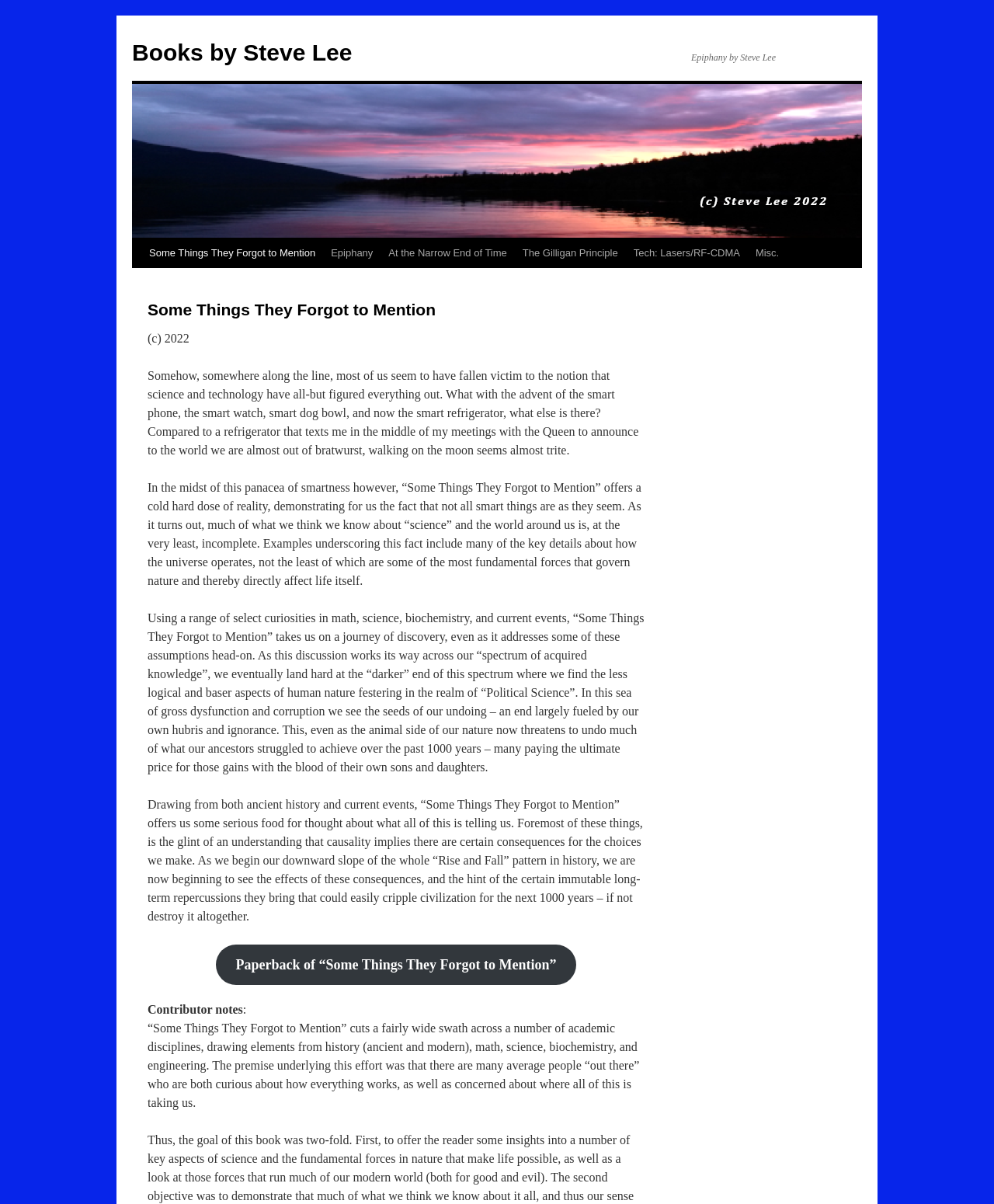Determine the bounding box coordinates of the clickable element necessary to fulfill the instruction: "Read the contributor notes". Provide the coordinates as four float numbers within the 0 to 1 range, i.e., [left, top, right, bottom].

[0.148, 0.833, 0.244, 0.844]